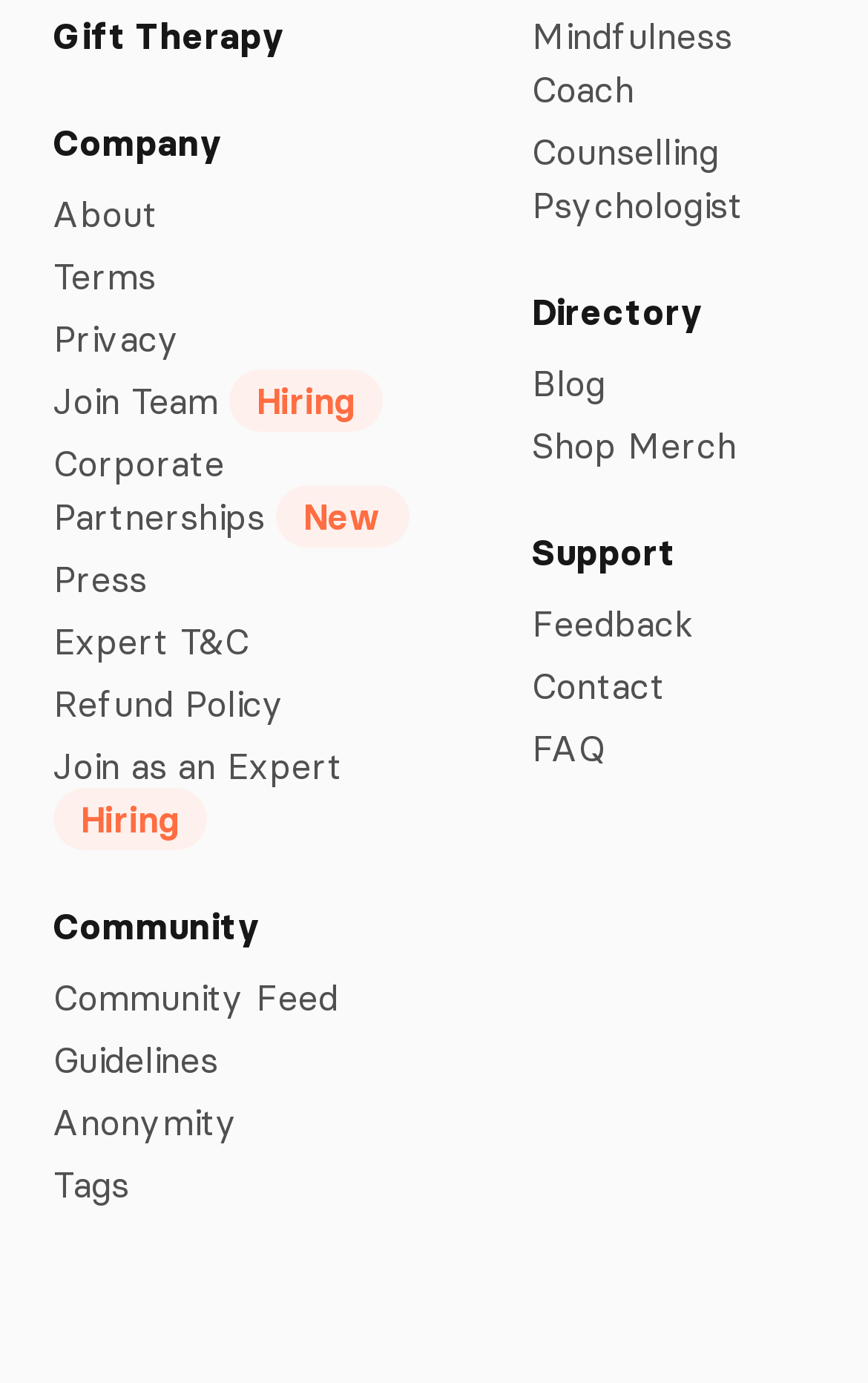Determine the bounding box coordinates for the area you should click to complete the following instruction: "Read Community Feed".

[0.062, 0.702, 0.49, 0.74]